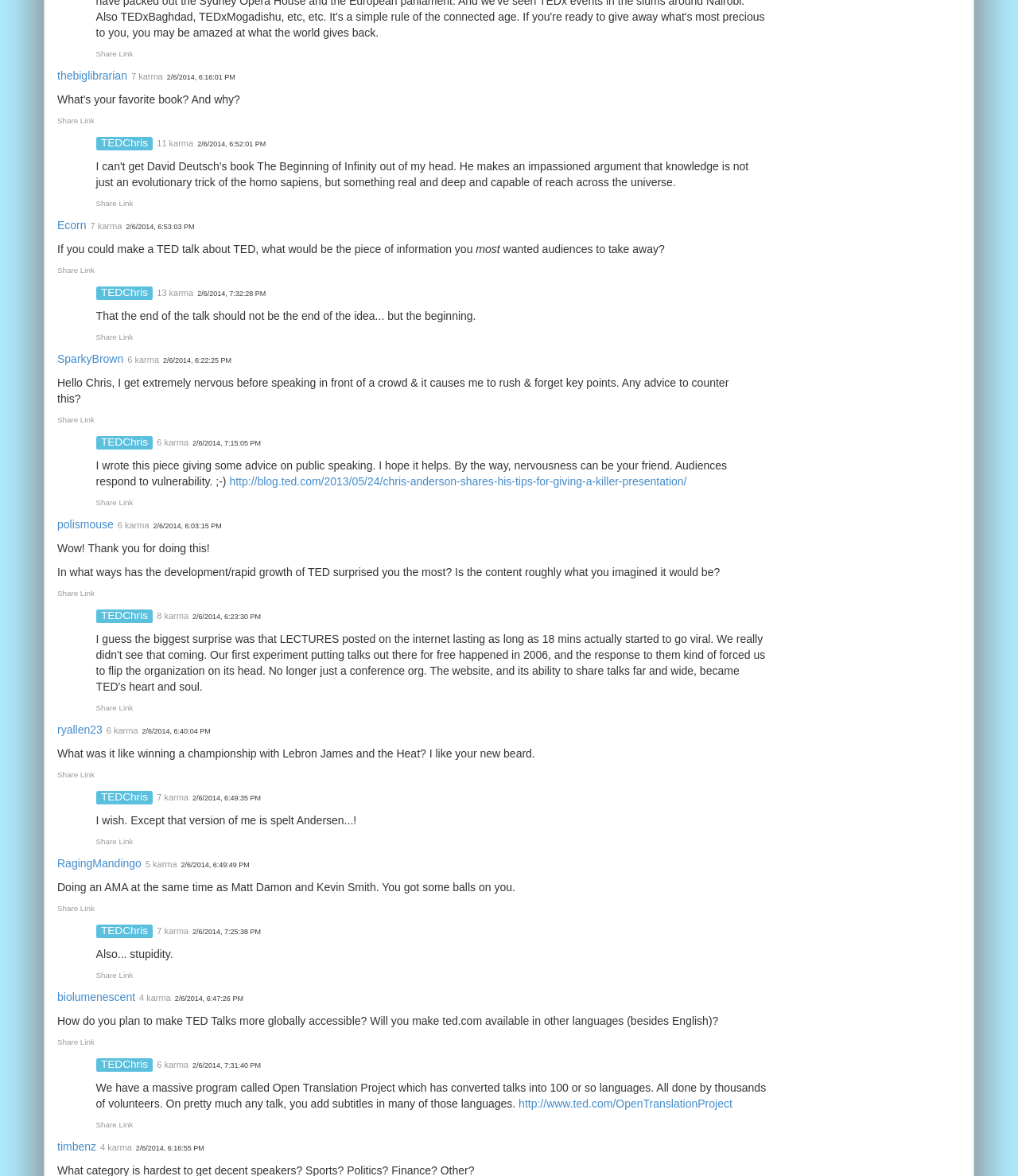Please provide the bounding box coordinates in the format (top-left x, top-left y, bottom-right x, bottom-right y). Remember, all values are floating point numbers between 0 and 1. What is the bounding box coordinate of the region described as: Share Link

[0.094, 0.042, 0.131, 0.049]